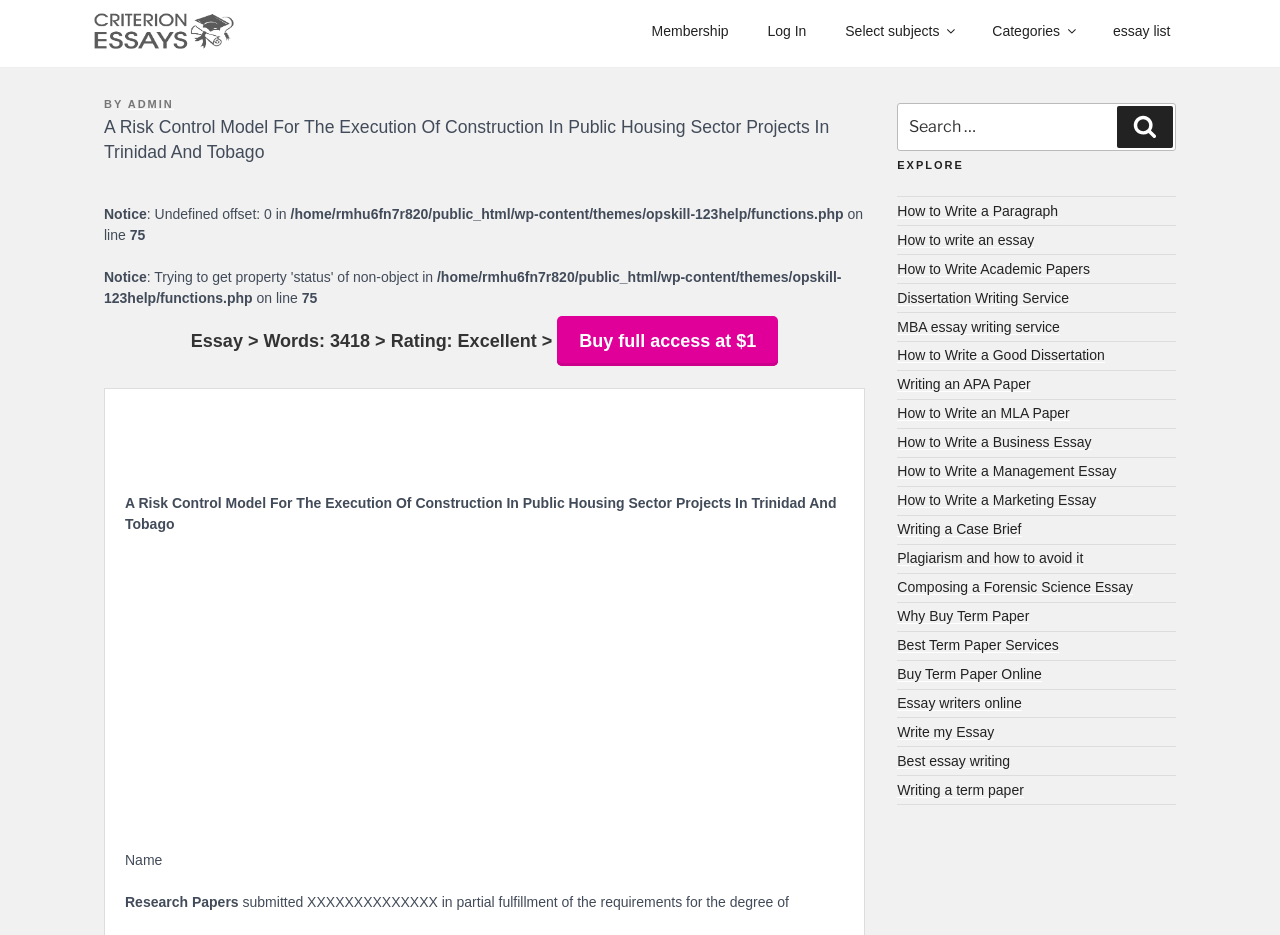Respond with a single word or short phrase to the following question: 
What is the topic of the essay?

Risk Control Model